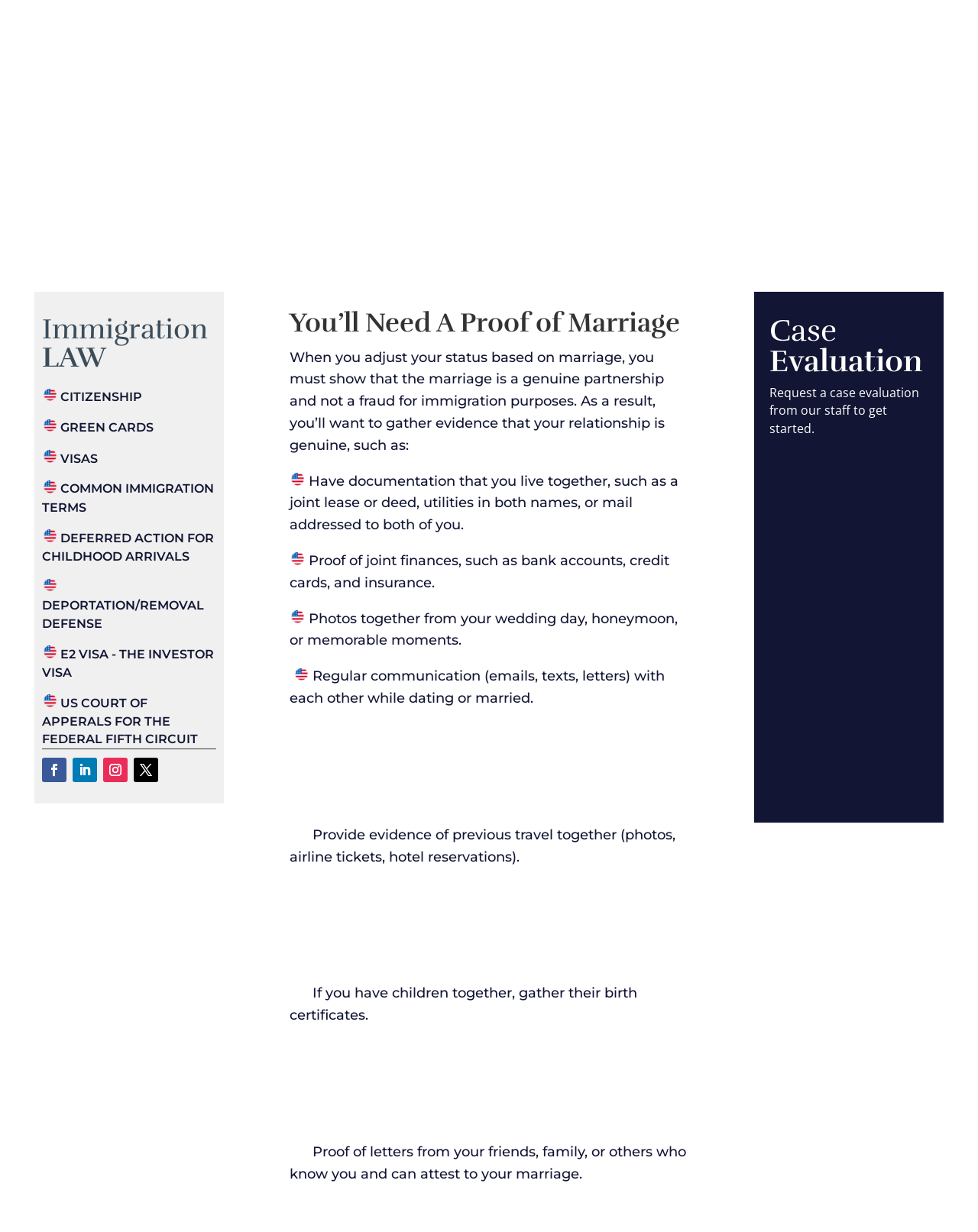Locate the UI element described by SEND MESSAGE and provide its bounding box coordinates. Use the format (top-left x, top-left y, bottom-right x, bottom-right y) with all values as floating point numbers between 0 and 1.

[0.794, 0.61, 0.942, 0.635]